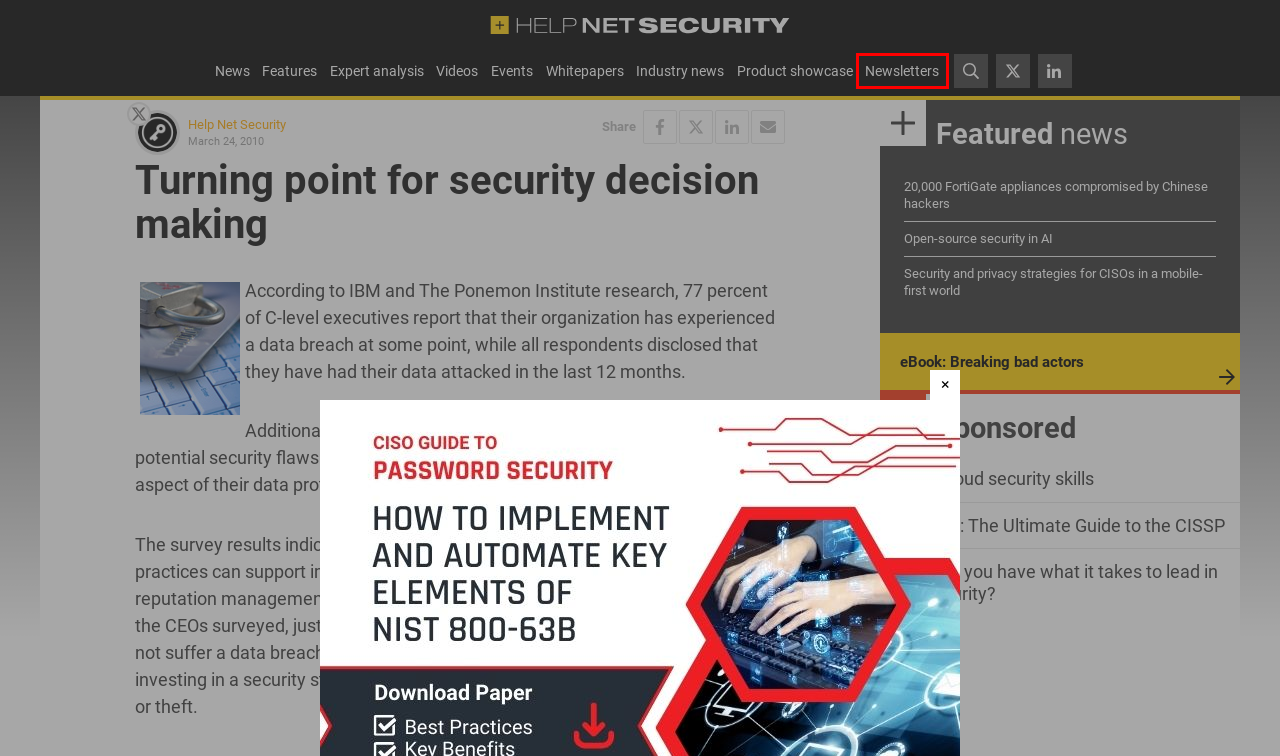Analyze the screenshot of a webpage that features a red rectangle bounding box. Pick the webpage description that best matches the new webpage you would see after clicking on the element within the red bounding box. Here are the candidates:
A. Expert analysis Archives - Help Net Security
B. Get our news via e-mail - Help Net Security
C. Security and privacy strategies for CISOs in a mobile-first world - Help Net Security
D. Even a cybersecurity firm can fall for a W-2 phishing scam - Help Net Security
E. eBook: Do you have what it takes to lead in cybersecurity? - Help Net Security
F. Features Archives - Help Net Security
G. eBook: Breaking bad actors - Help Net Security
H. Download: The Ultimate Guide to the CISSP - Help Net Security

B